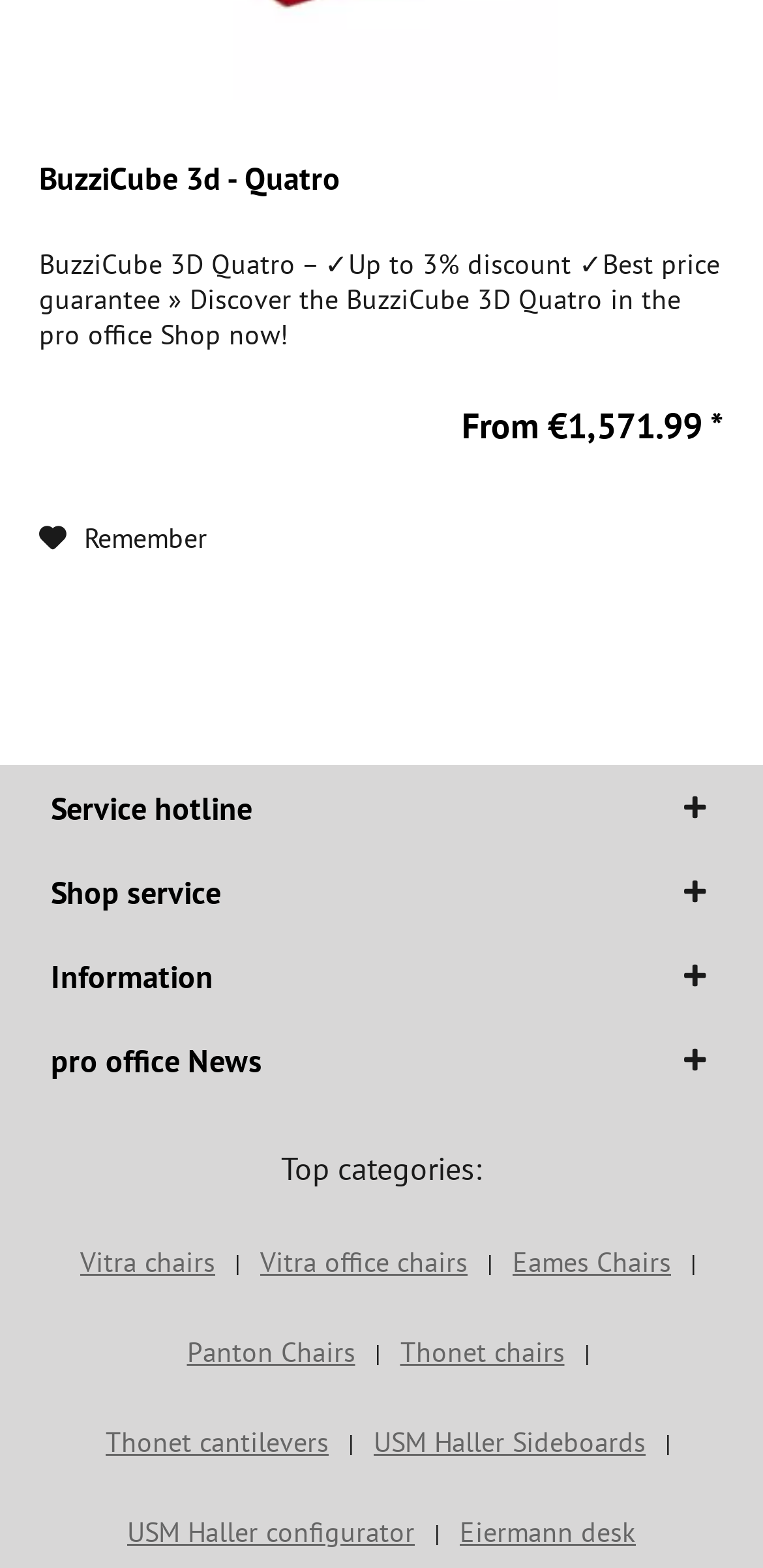What are the top categories listed?
Answer with a single word or phrase by referring to the visual content.

Vitra chairs, Vitra office chairs, Eames Chairs, Panton Chairs, Thonet chairs, Thonet cantilevers, USM Haller Sideboards, USM Haller configurator, Eiermann desk